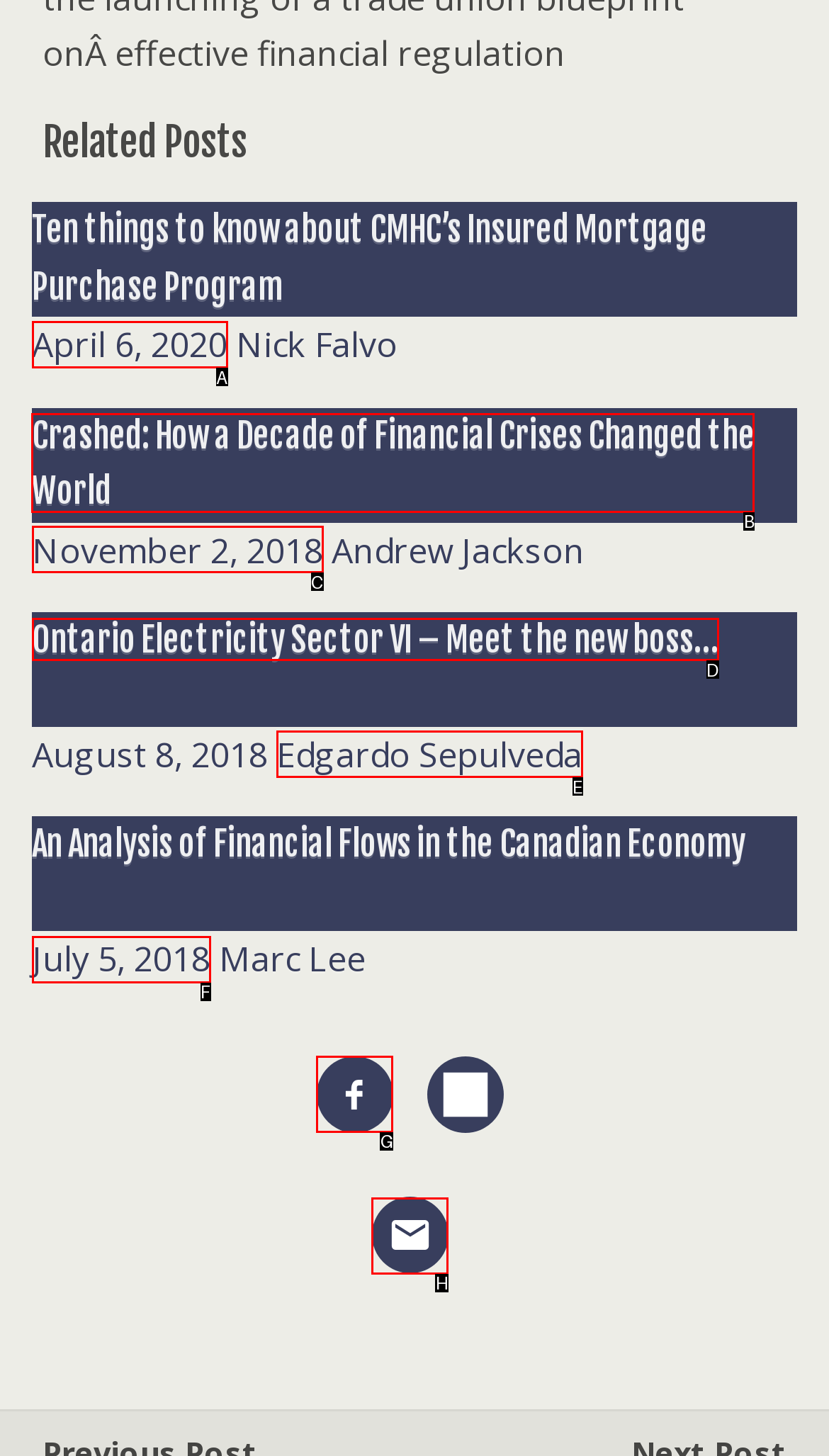Tell me which one HTML element I should click to complete the following task: Check the article 'Crashed: How a Decade of Financial Crises Changed the World' Answer with the option's letter from the given choices directly.

B